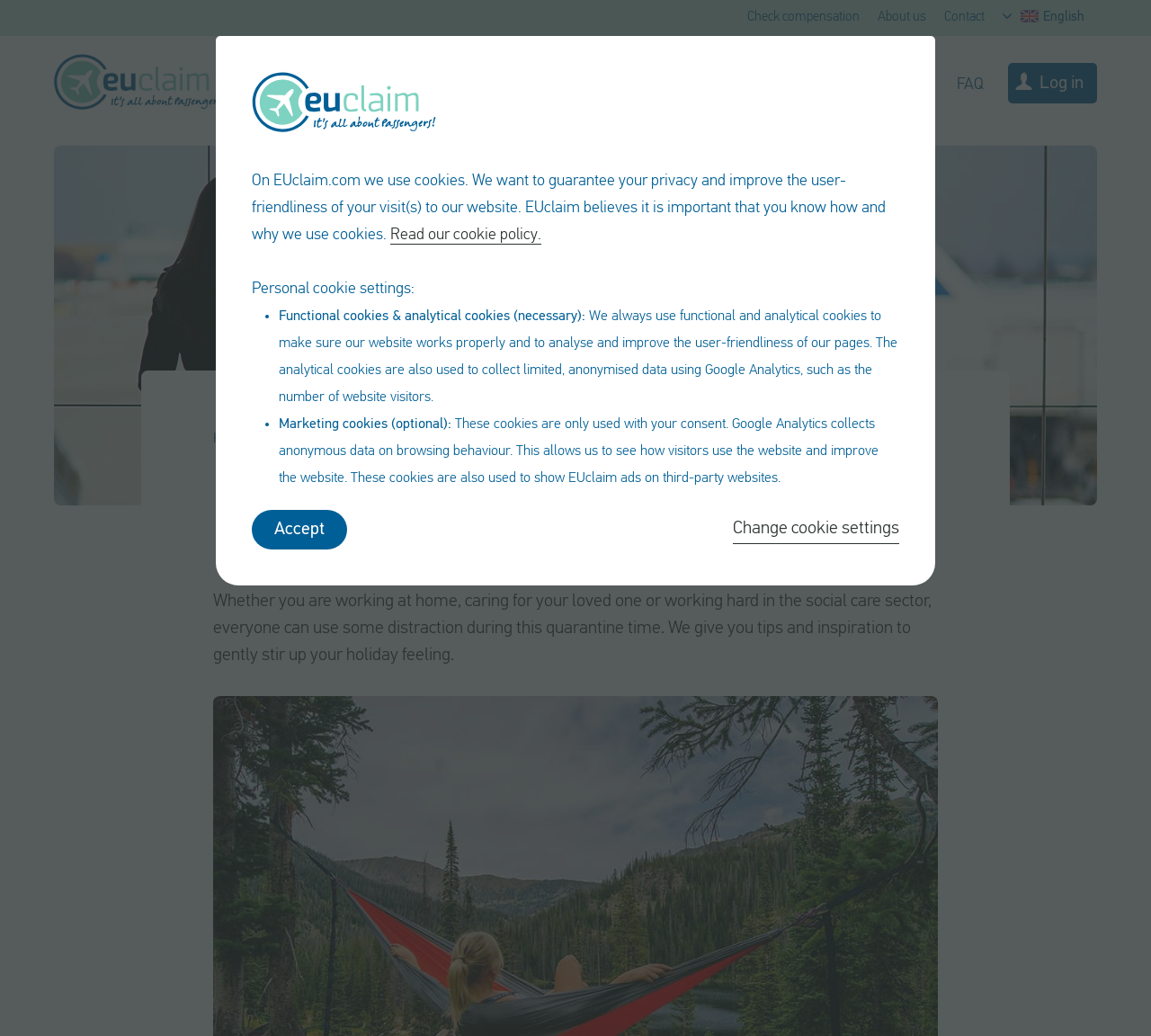What is the purpose of the EUclaim website?
Look at the image and answer with only one word or phrase.

Flight compensation